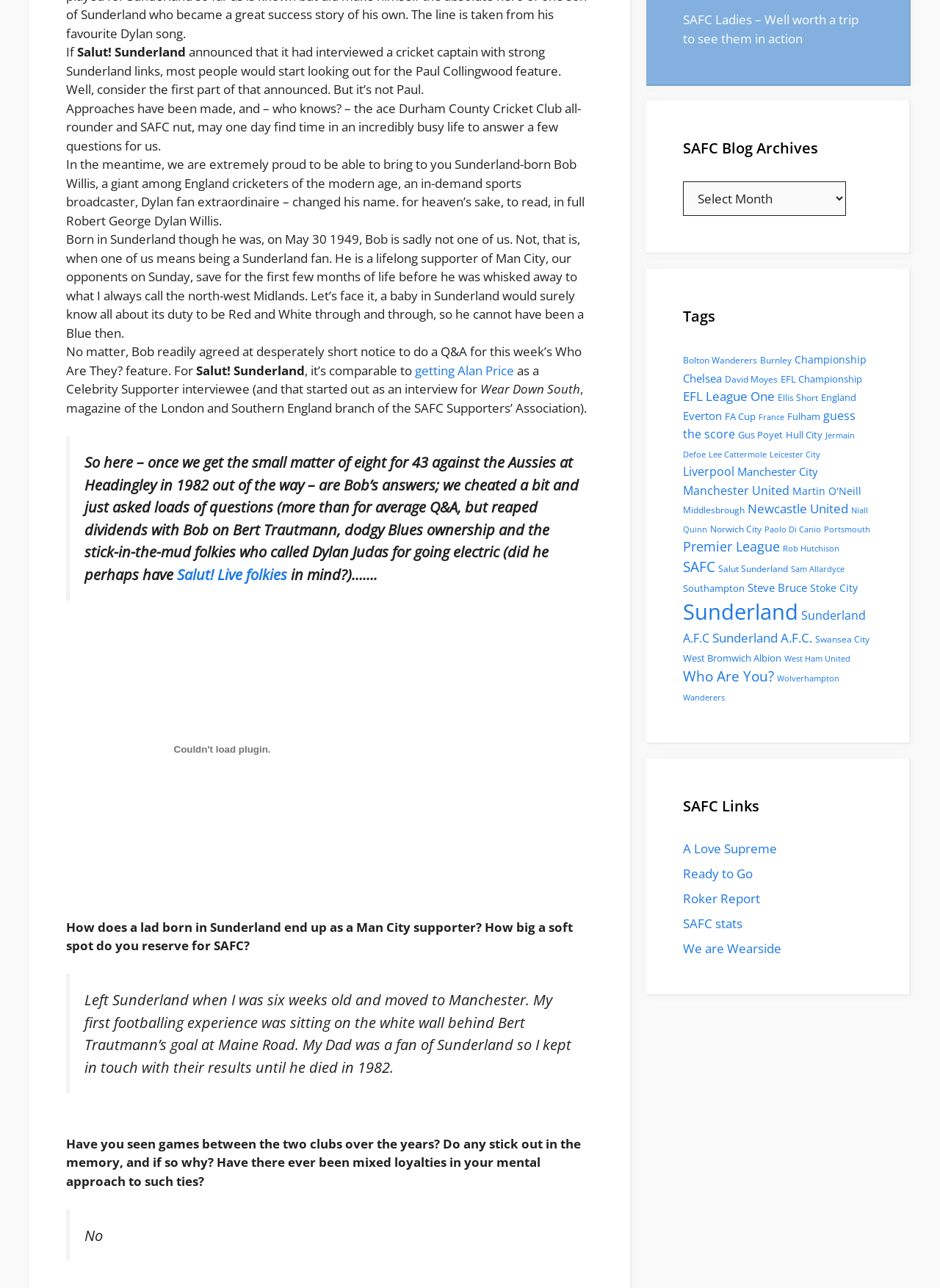Identify the coordinates of the bounding box for the element described below: "Sunderland". Return the coordinates as four float numbers between 0 and 1: [left, top, right, bottom].

[0.727, 0.464, 0.849, 0.486]